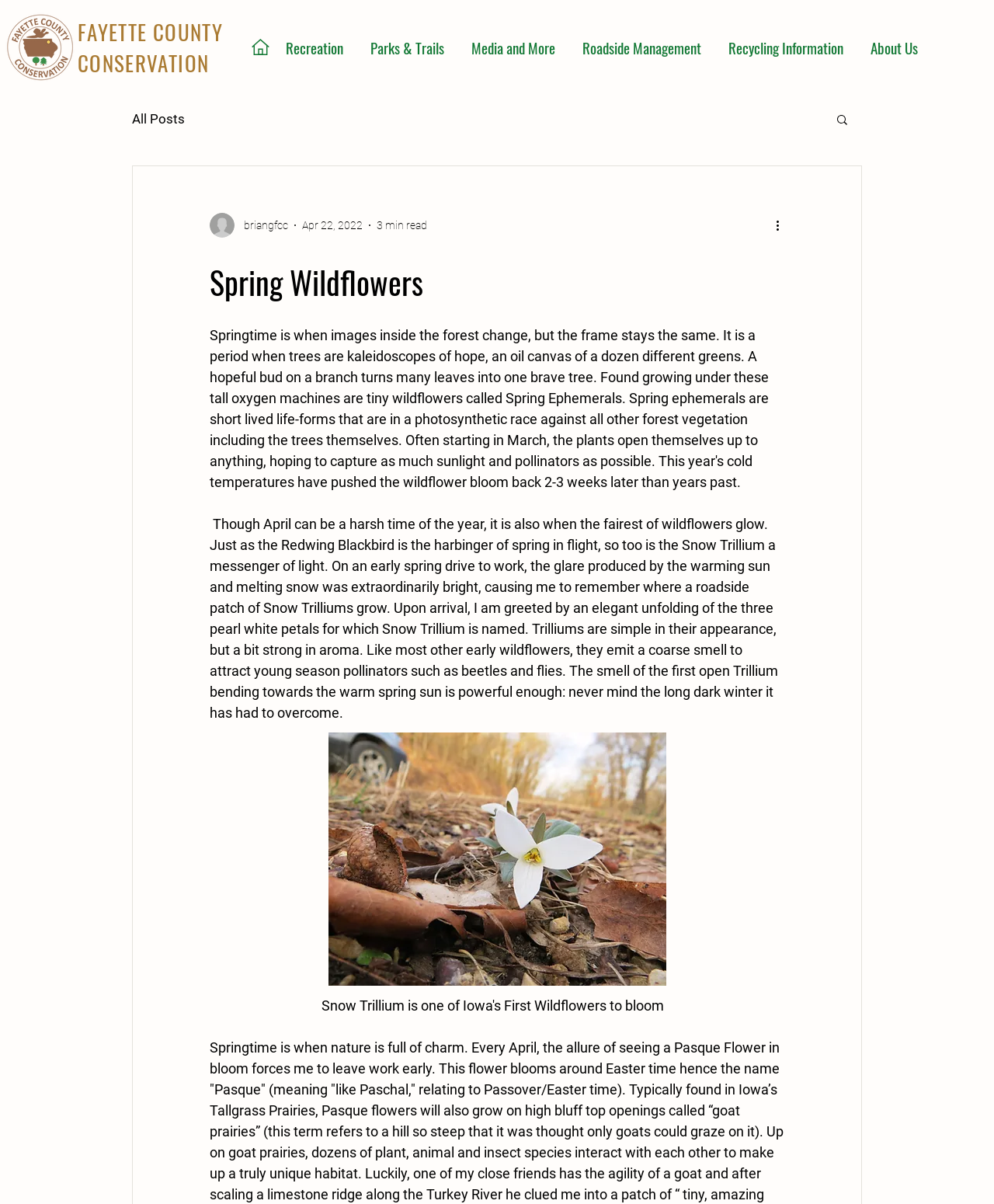What is the headline of the webpage?

FAYETTE COUNTY CONSERVATION